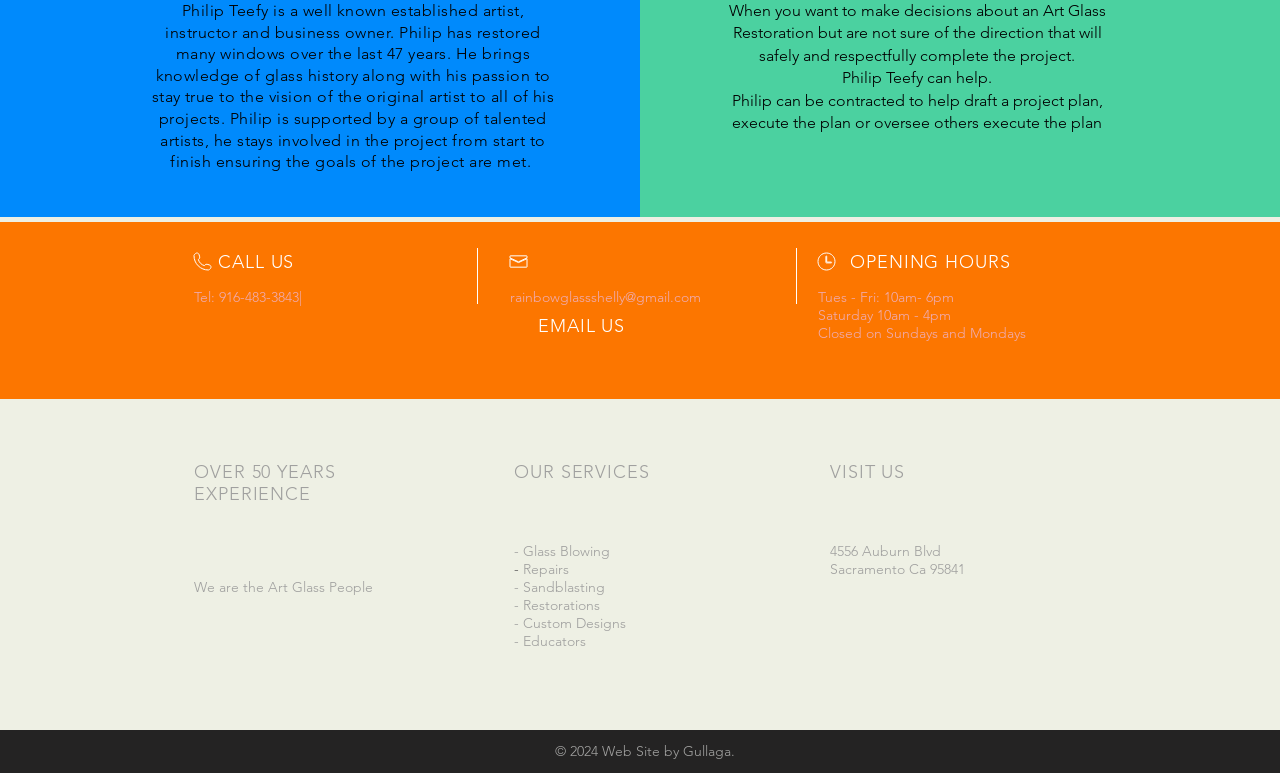What is the phone number to call?
From the image, respond using a single word or phrase.

916-483-3843